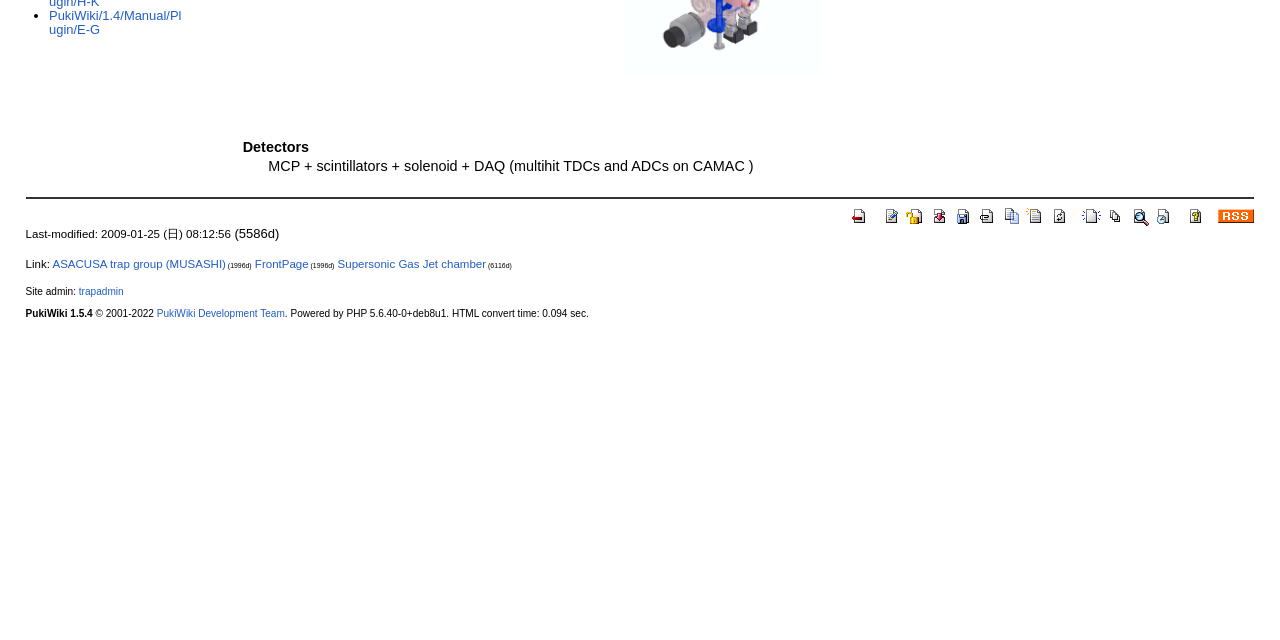Using the element description: "PukiWiki/1.4/Manual/Plugin/E-G", determine the bounding box coordinates for the specified UI element. The coordinates should be four float numbers between 0 and 1, [left, top, right, bottom].

[0.038, 0.012, 0.142, 0.058]